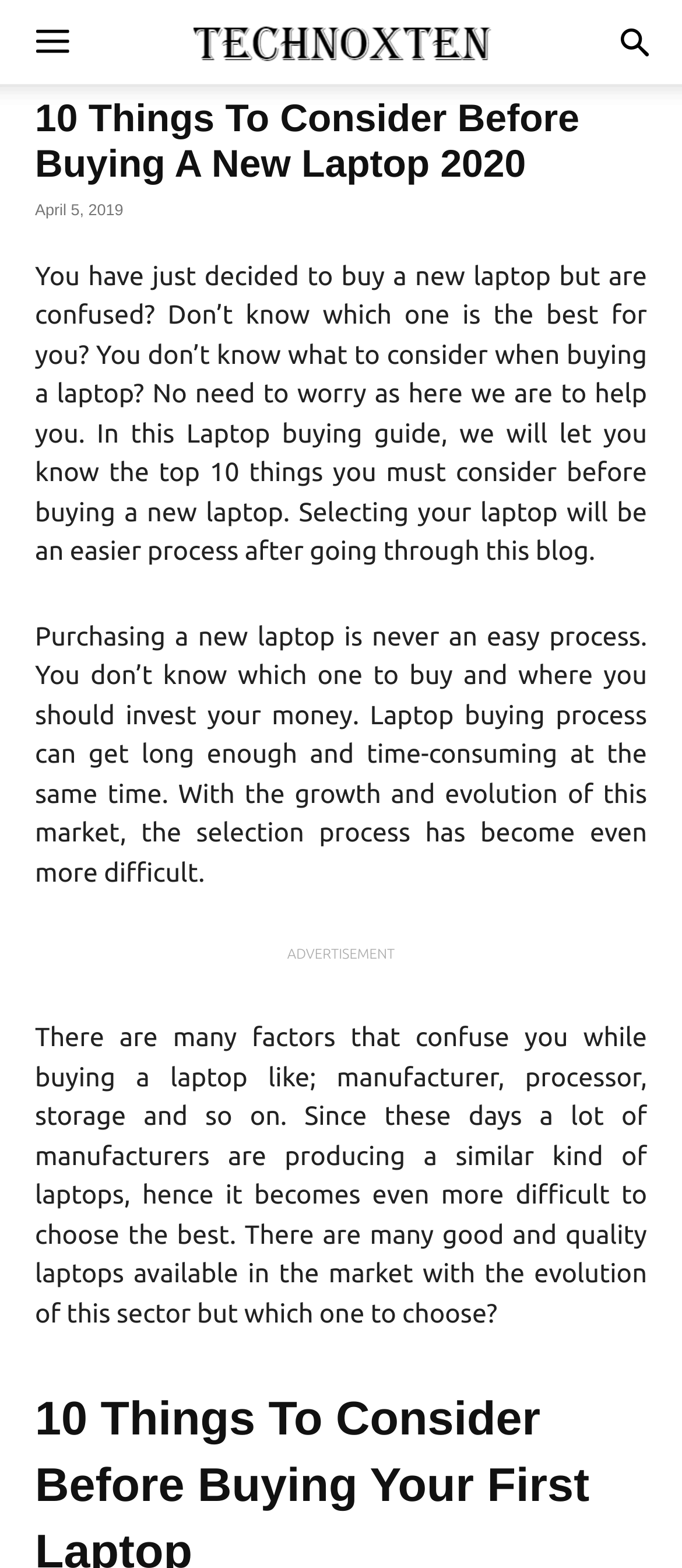Reply to the question below using a single word or brief phrase:
How many paragraphs are in the introduction?

3